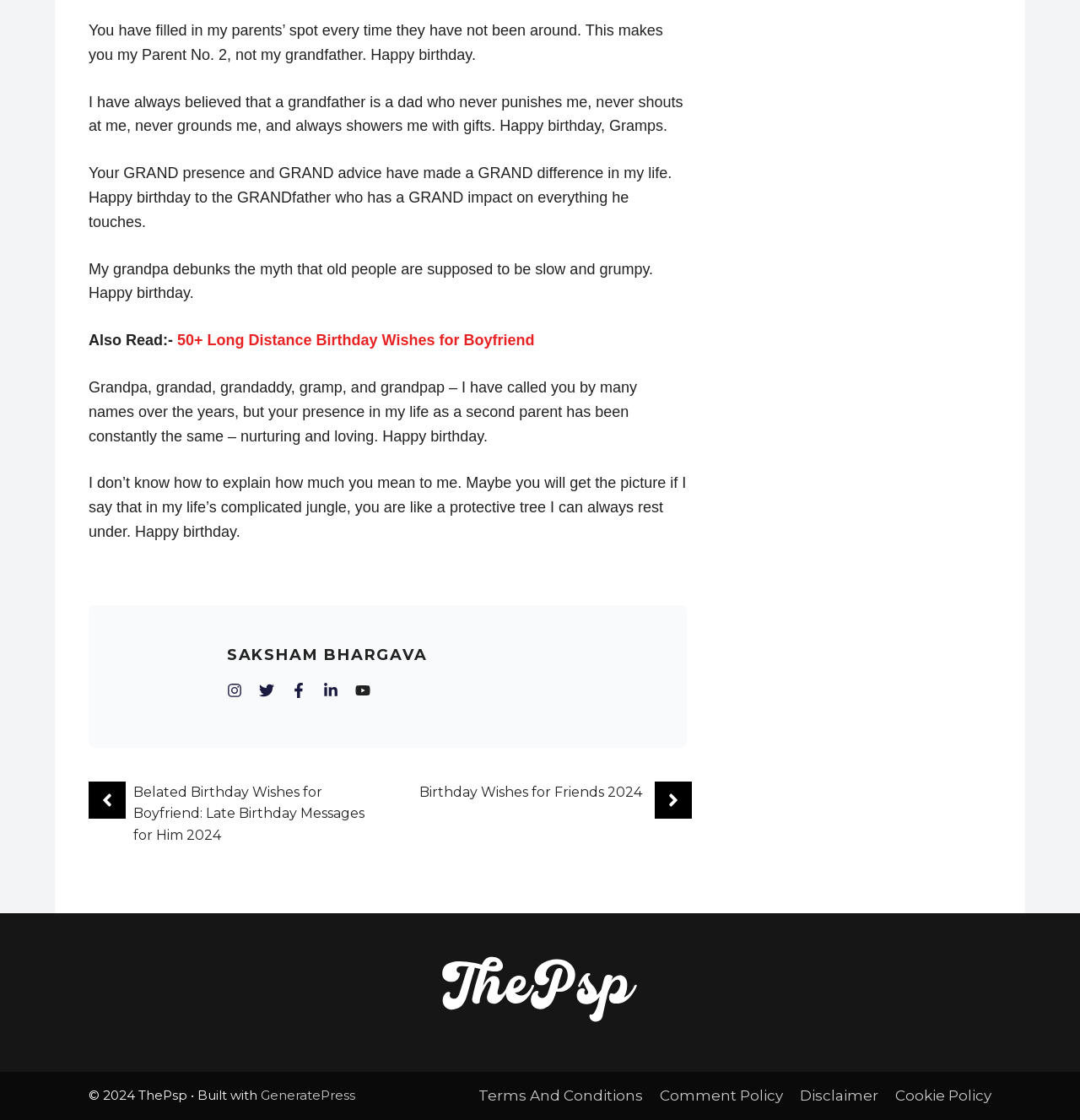Answer the following query with a single word or phrase:
What is the author's name?

Saksham Bhargava